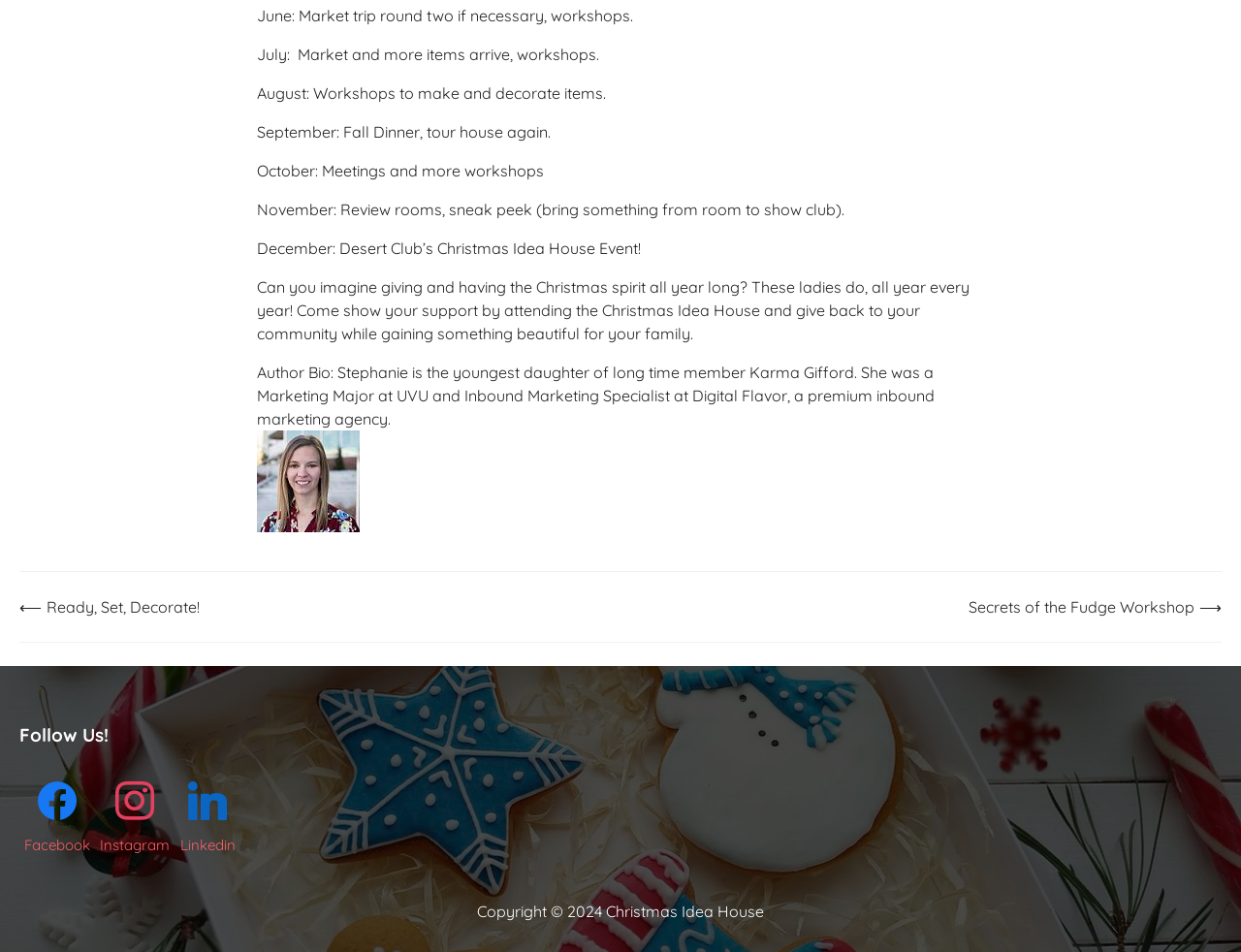Answer the following query with a single word or phrase:
What is the copyright year?

2024